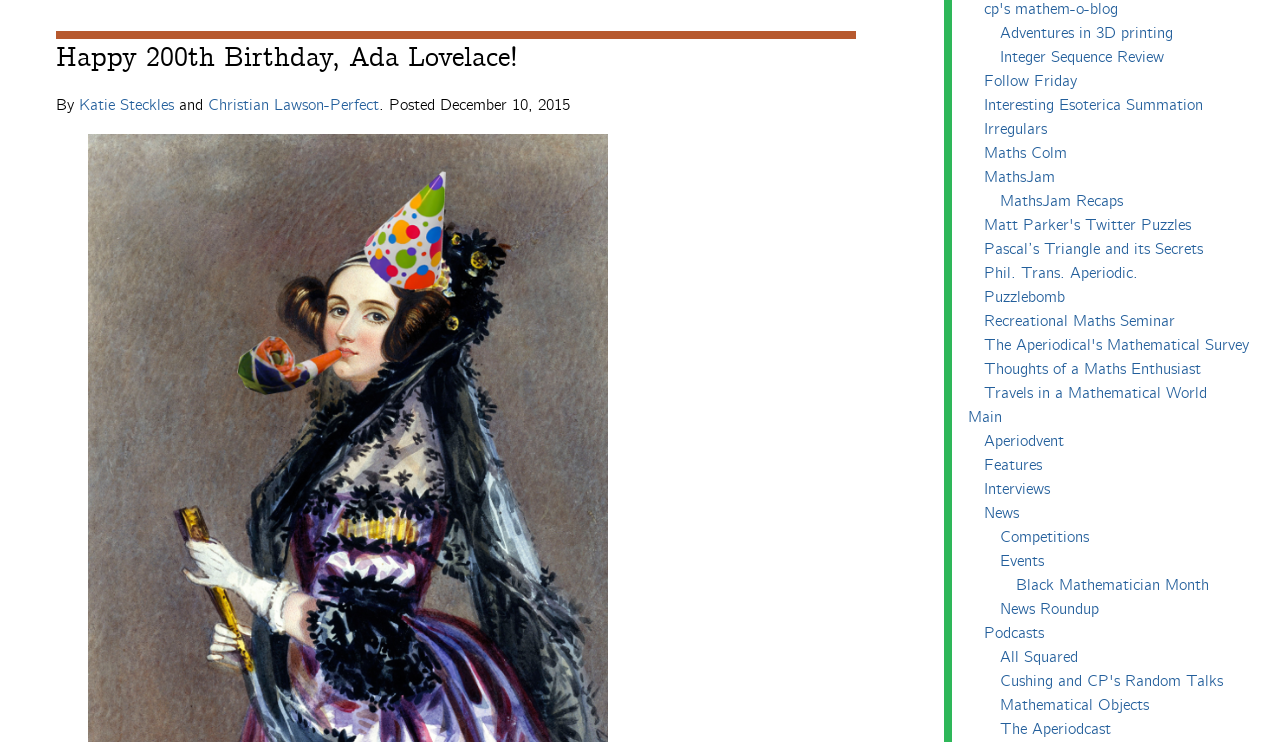Please specify the bounding box coordinates for the clickable region that will help you carry out the instruction: "Follow Adventures in 3D printing".

[0.781, 0.032, 0.916, 0.058]